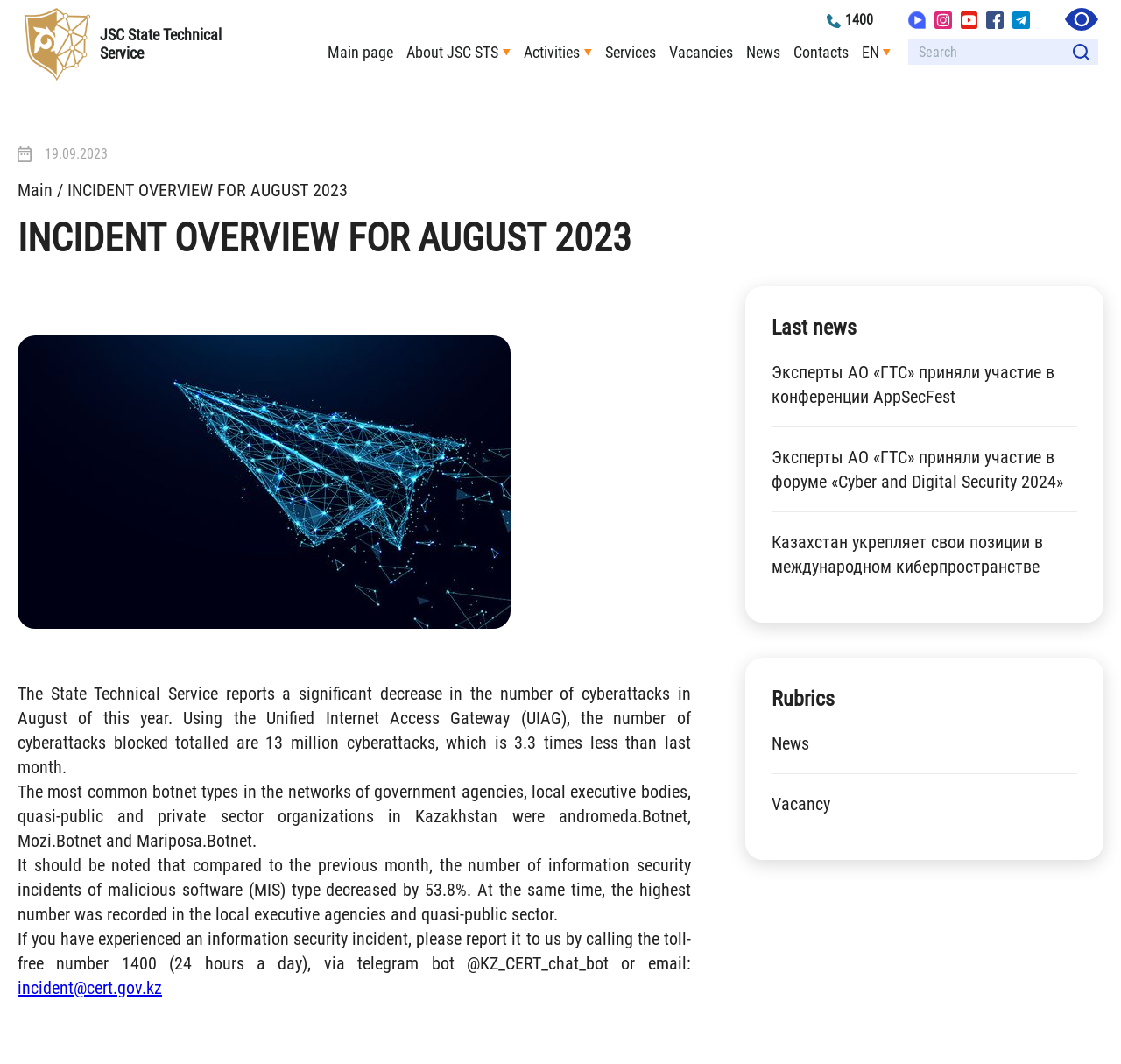Determine the bounding box coordinates for the UI element described. Format the coordinates as (top-left x, top-left y, bottom-right x, bottom-right y) and ensure all values are between 0 and 1. Element description: Contacts

[0.708, 0.037, 0.757, 0.082]